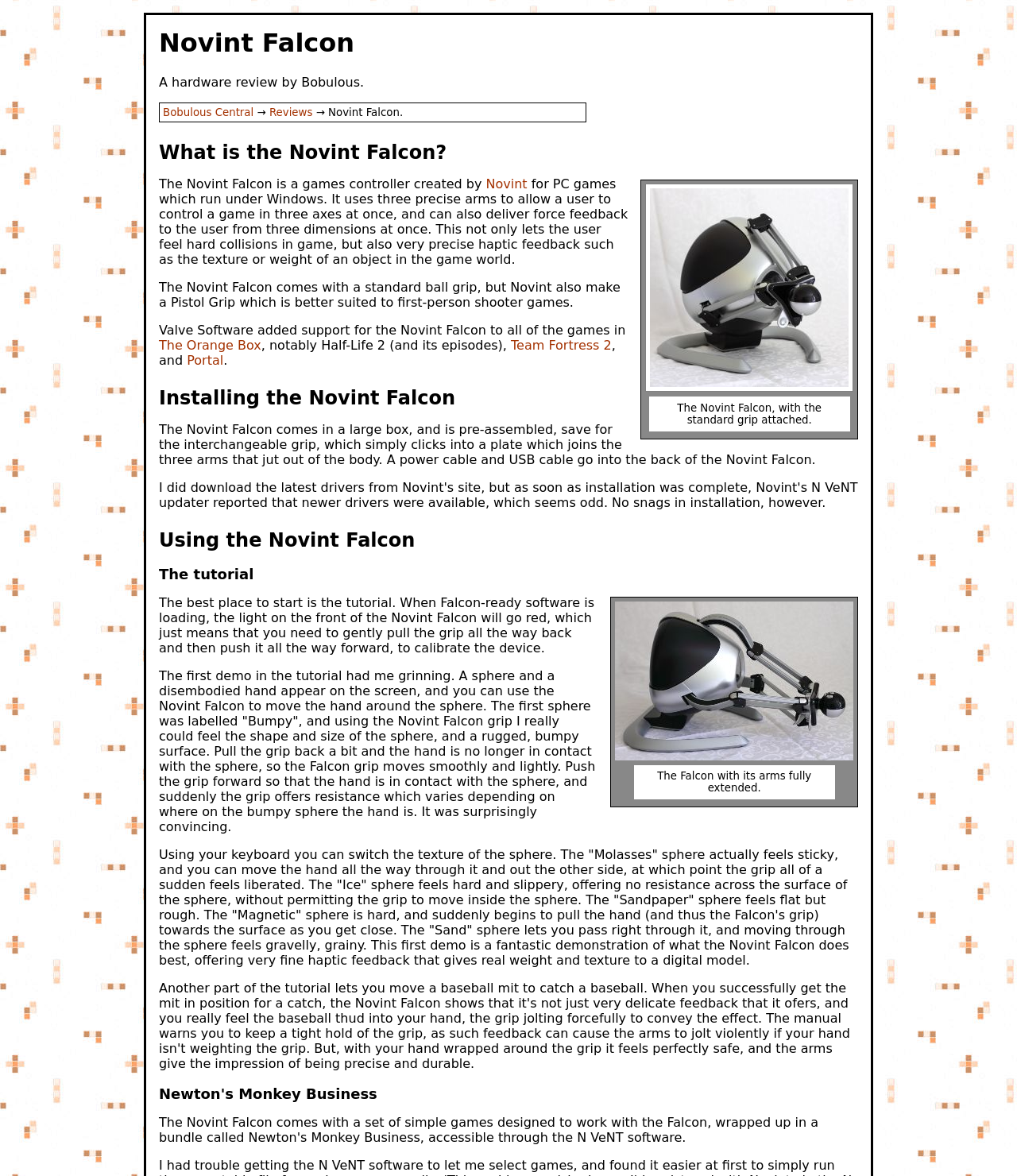Identify the bounding box coordinates of the region that should be clicked to execute the following instruction: "View the photo of the Novint Falcon with the standard grip attached".

[0.635, 0.323, 0.839, 0.336]